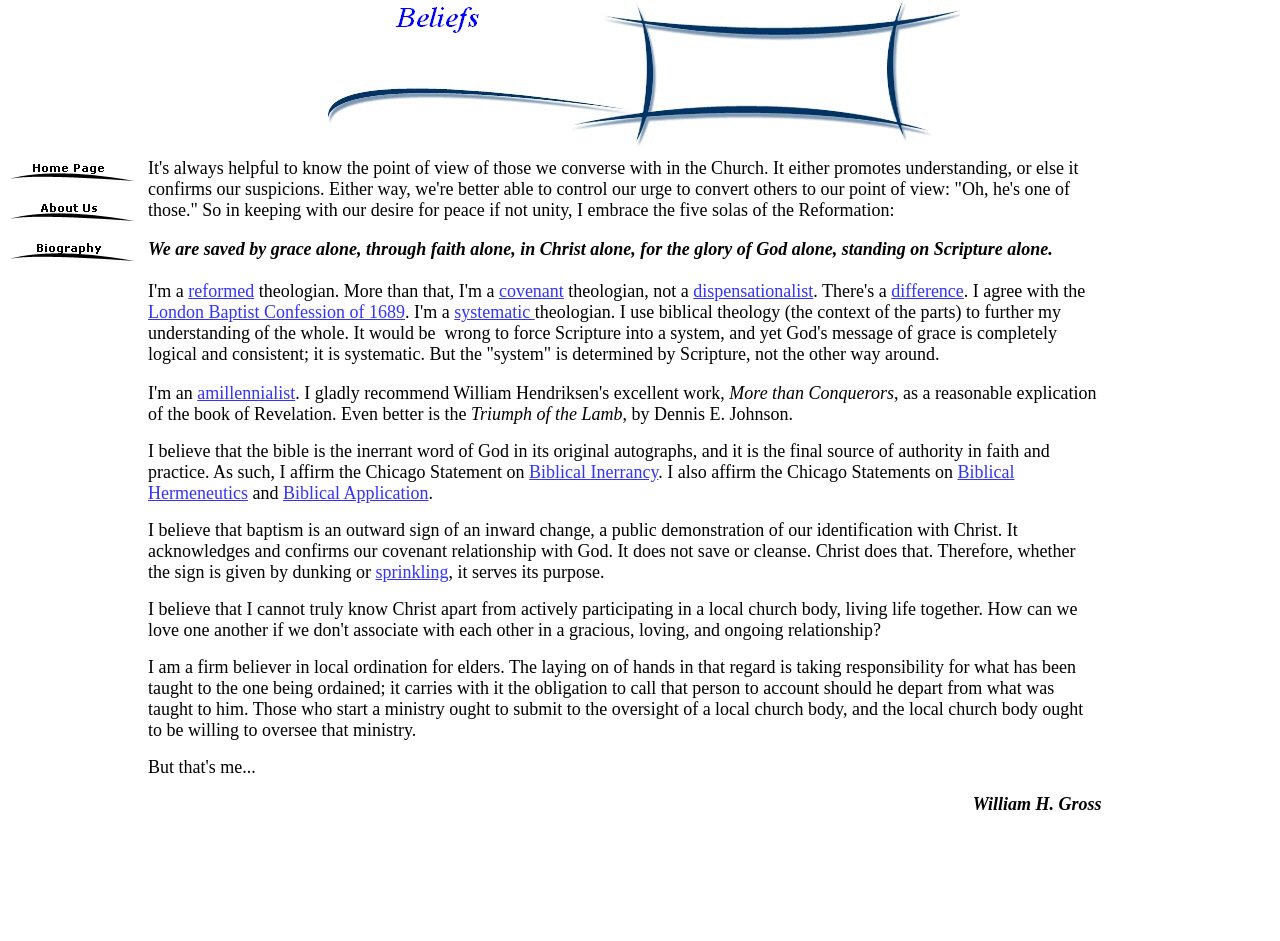Please identify the bounding box coordinates of the area that needs to be clicked to fulfill the following instruction: "Read the review of 'Confess, Fletch'."

None